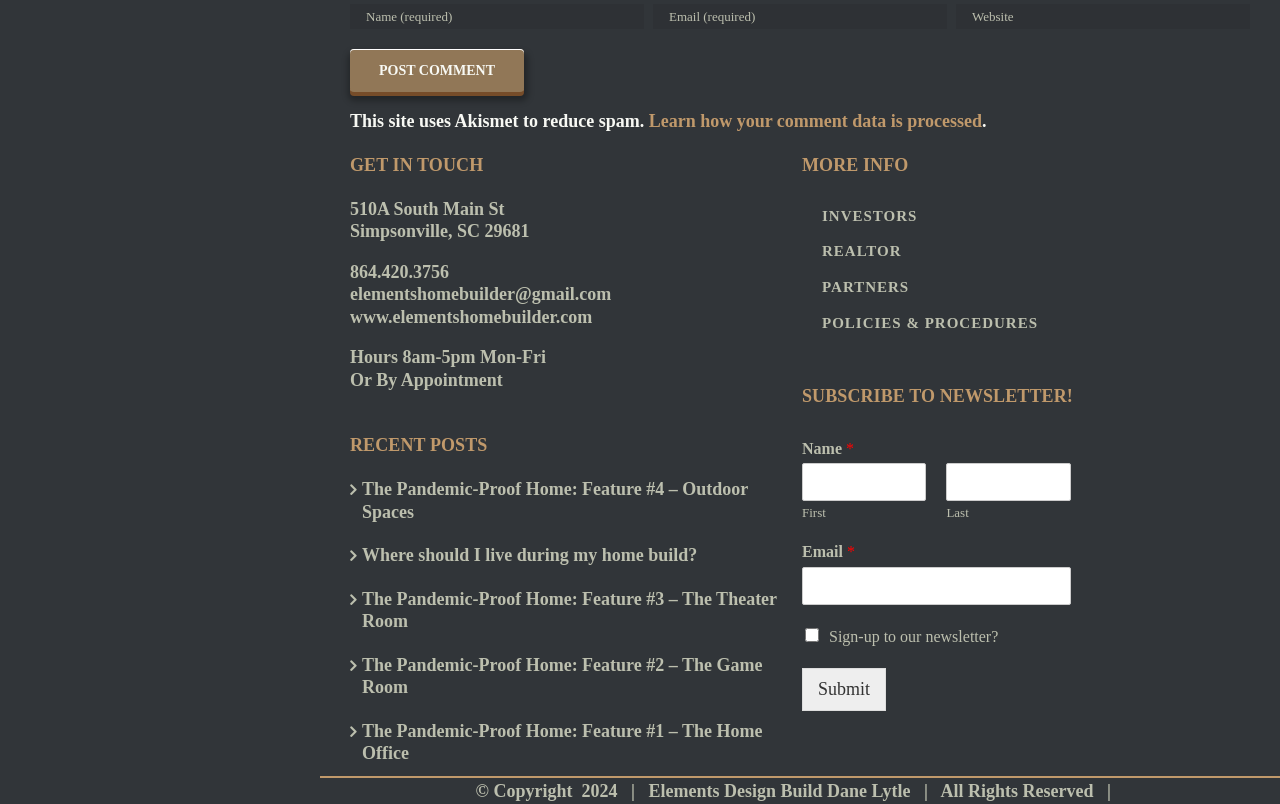What is the phone number of Elements Home Builder?
Please provide a comprehensive answer based on the information in the image.

I found the phone number in the 'GET IN TOUCH' section, which is '864.420.3756'. This is the phone number of Elements Home Builder.